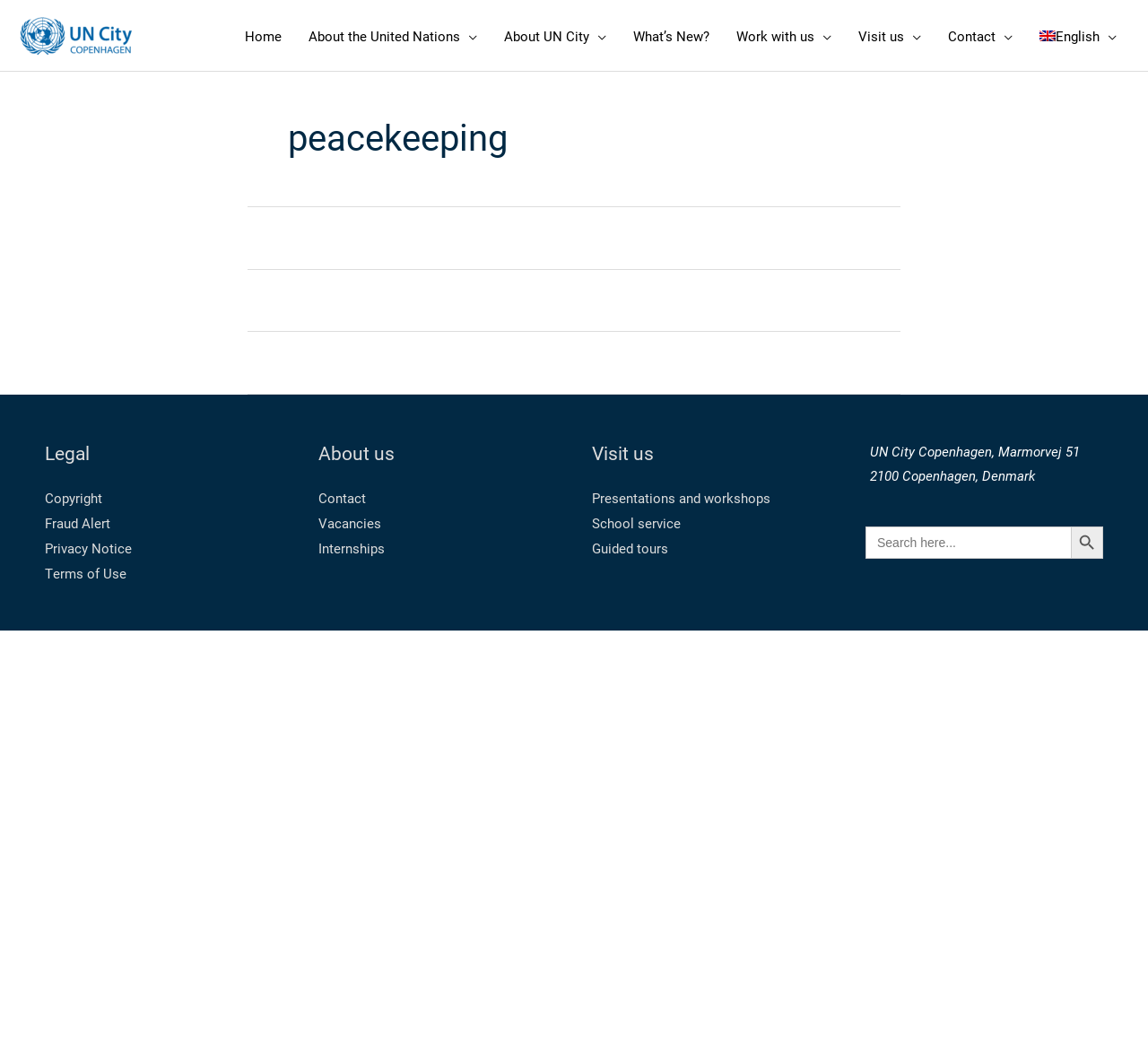Give a succinct answer to this question in a single word or phrase: 
How many navigation links are there?

8